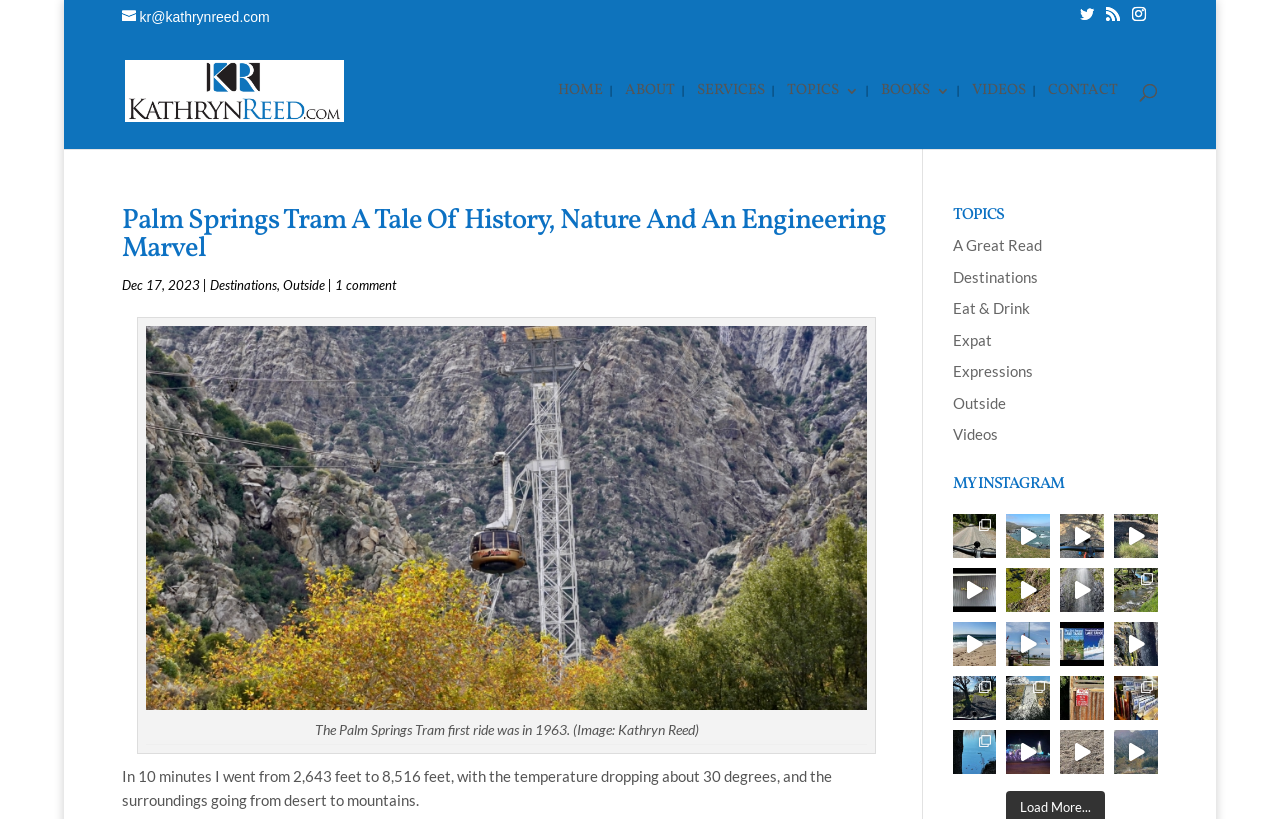Identify the bounding box coordinates of the clickable section necessary to follow the following instruction: "Click on the 'HOME' link". The coordinates should be presented as four float numbers from 0 to 1, i.e., [left, top, right, bottom].

[0.436, 0.103, 0.471, 0.182]